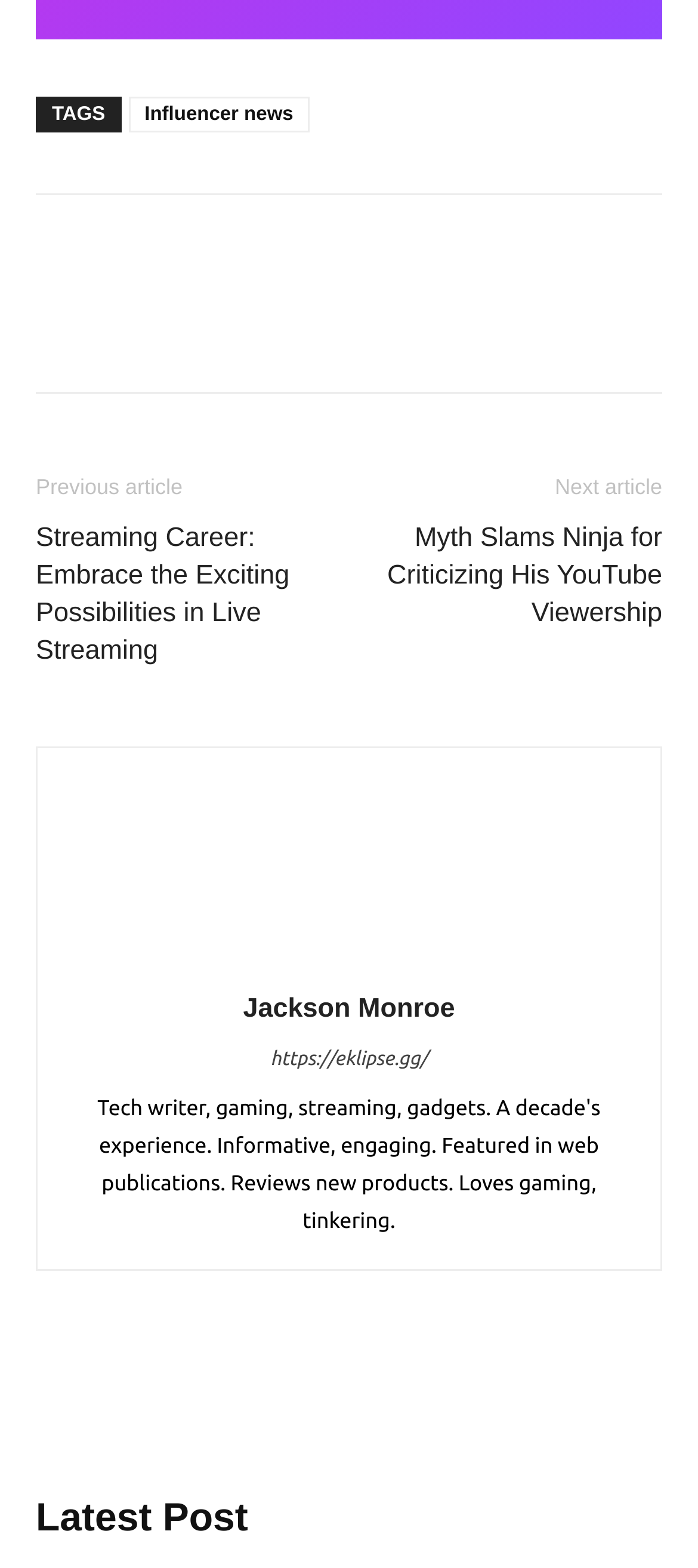Bounding box coordinates must be specified in the format (top-left x, top-left y, bottom-right x, bottom-right y). All values should be floating point numbers between 0 and 1. What are the bounding box coordinates of the UI element described as: Influencer news

[0.184, 0.062, 0.443, 0.085]